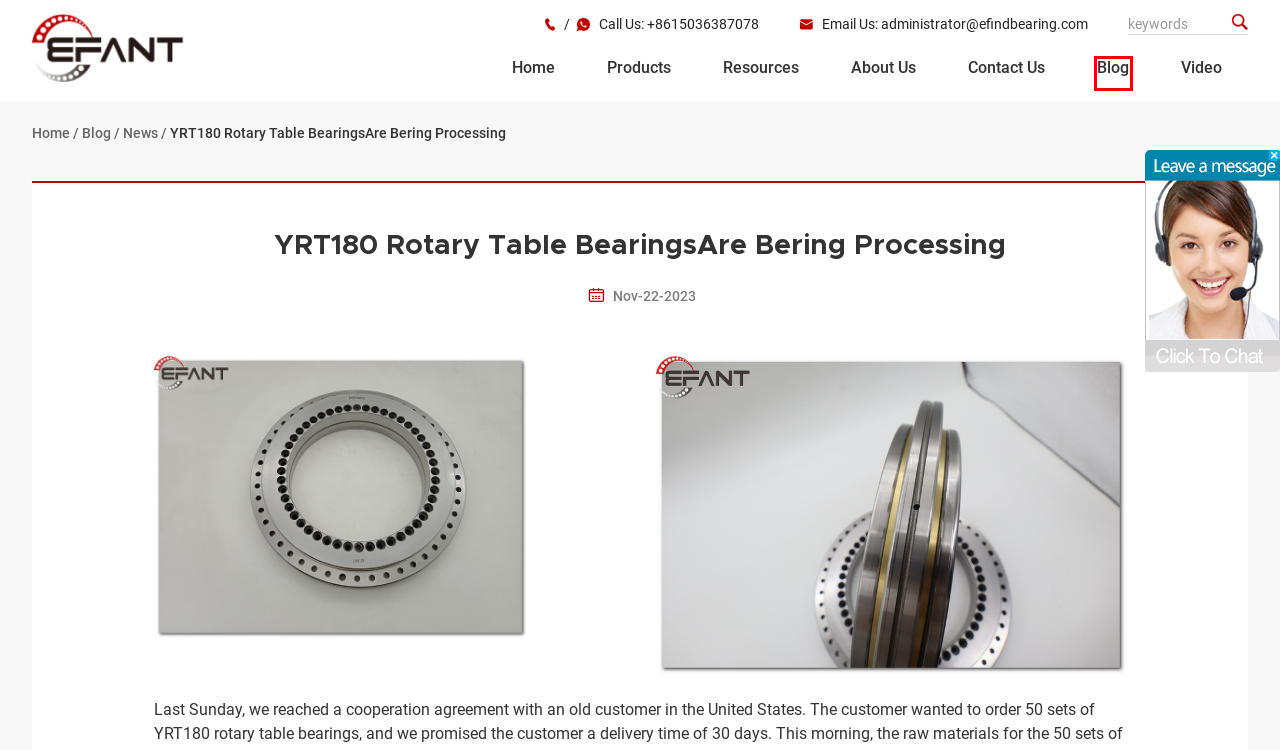You have a screenshot of a webpage with an element surrounded by a red bounding box. Choose the webpage description that best describes the new page after clicking the element inside the red bounding box. Here are the candidates:
A. News - E-find
B. About Us - E-find
C. Products Archive - E-find
D. Home - E-find
E. Catalogs Archive - E-find
F. Blog - E-find
G. Video - E-find
H. Contact Us - E-find

F